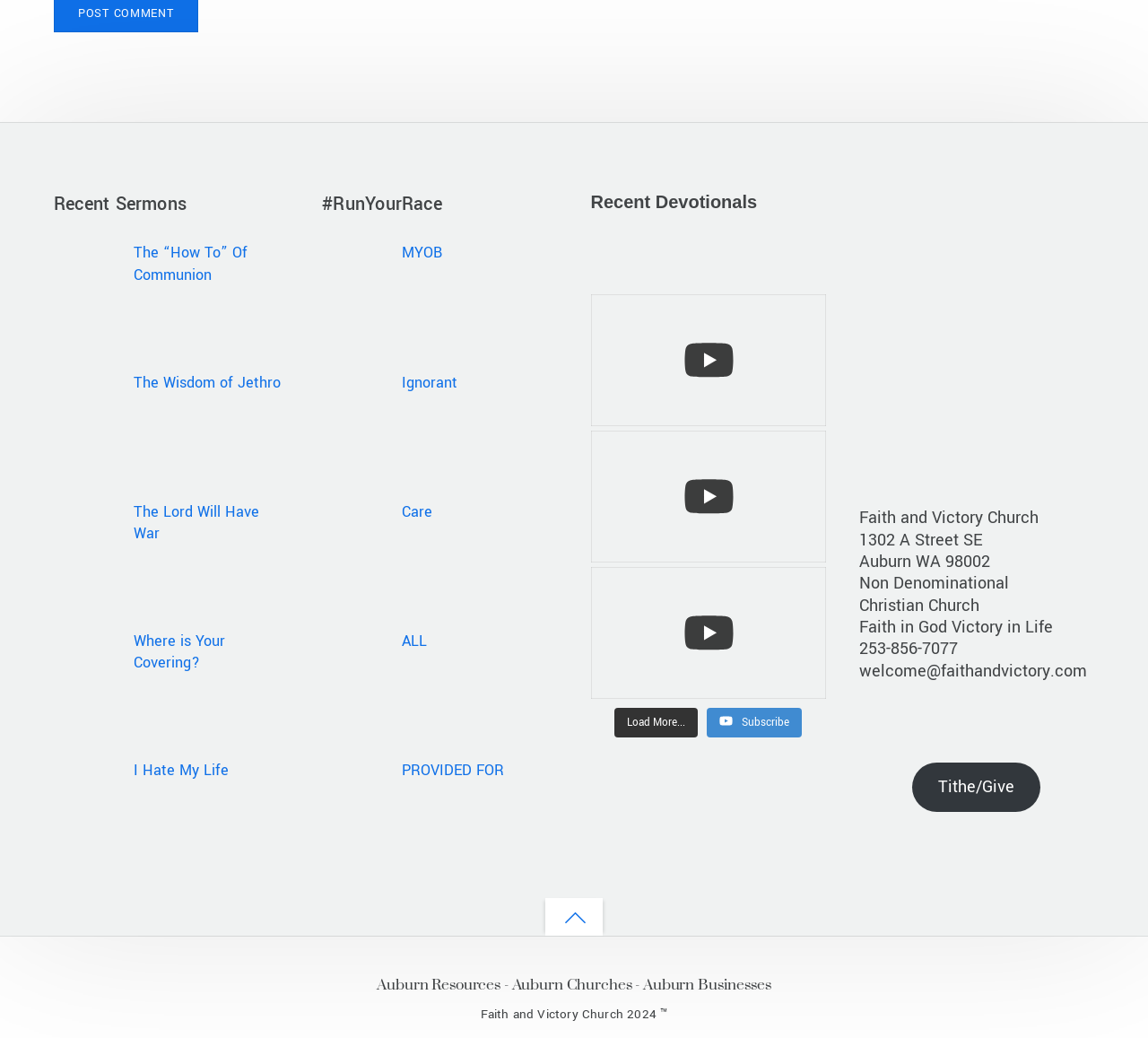How many devotionals are listed? Please answer the question using a single word or phrase based on the image.

3